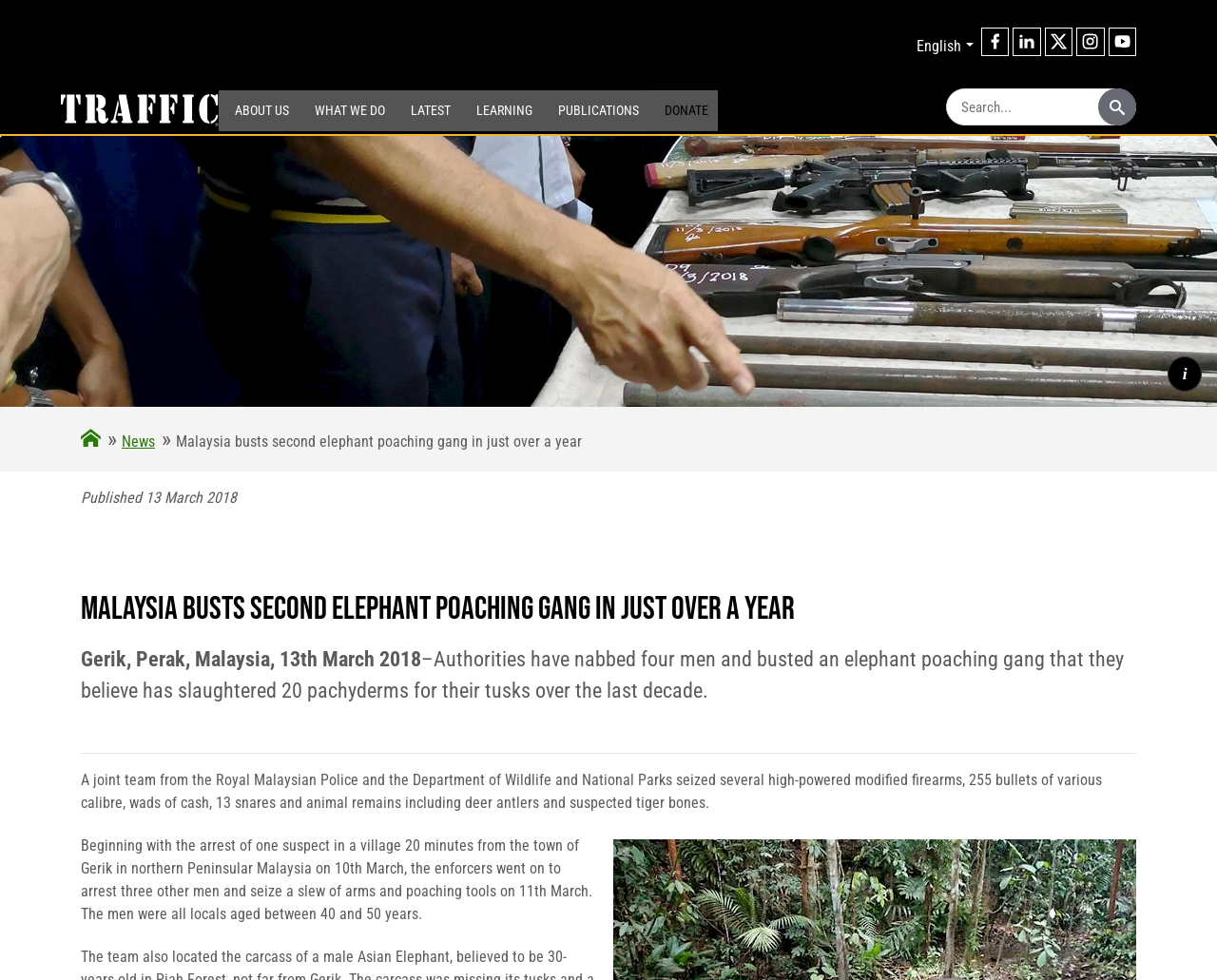Please identify the bounding box coordinates of the clickable area that will fulfill the following instruction: "Follow us on Twitter". The coordinates should be in the format of four float numbers between 0 and 1, i.e., [left, top, right, bottom].

[0.858, 0.028, 0.881, 0.057]